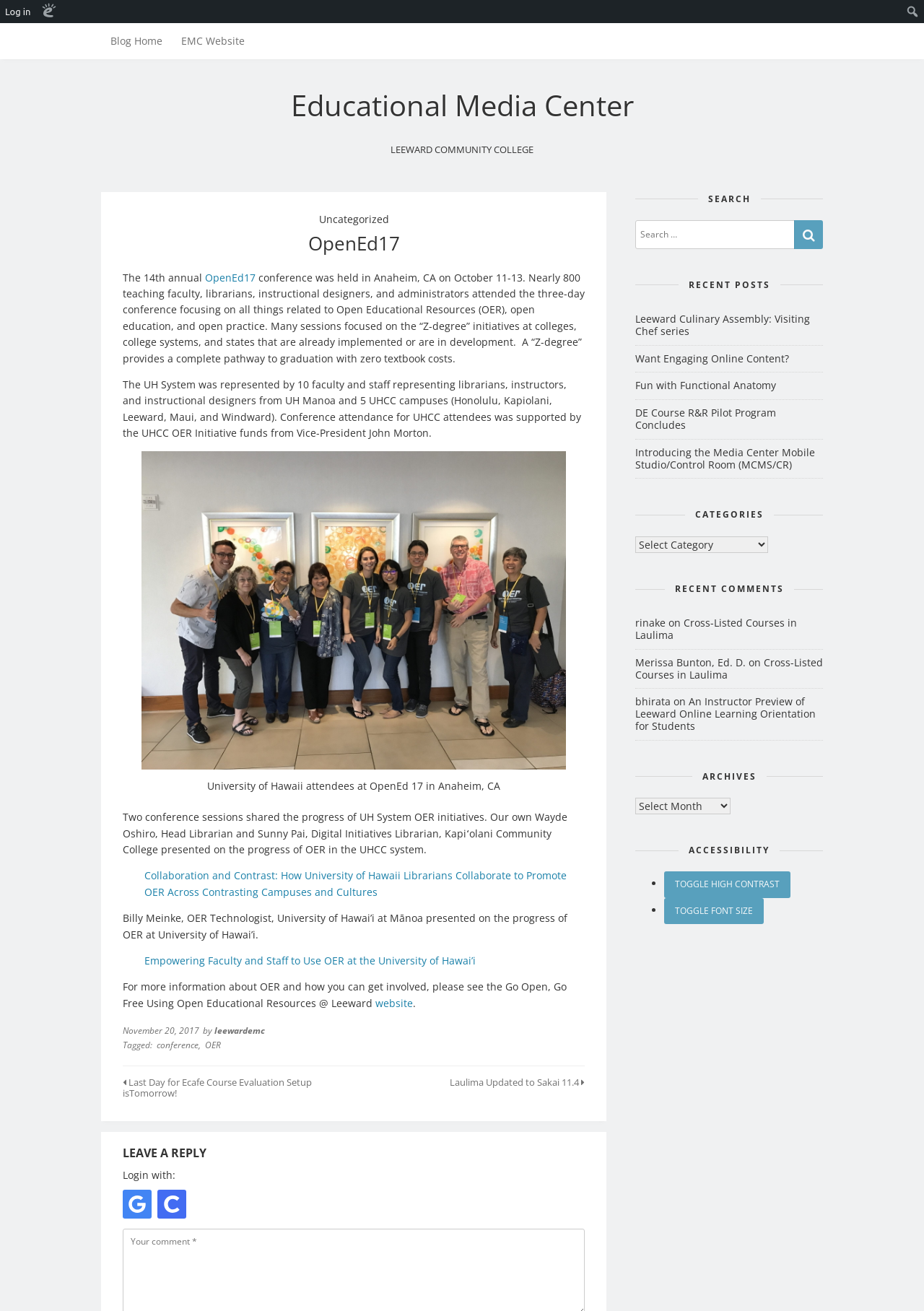Locate the bounding box coordinates of the element I should click to achieve the following instruction: "Click the 'OpenEd17' link".

[0.222, 0.206, 0.277, 0.217]